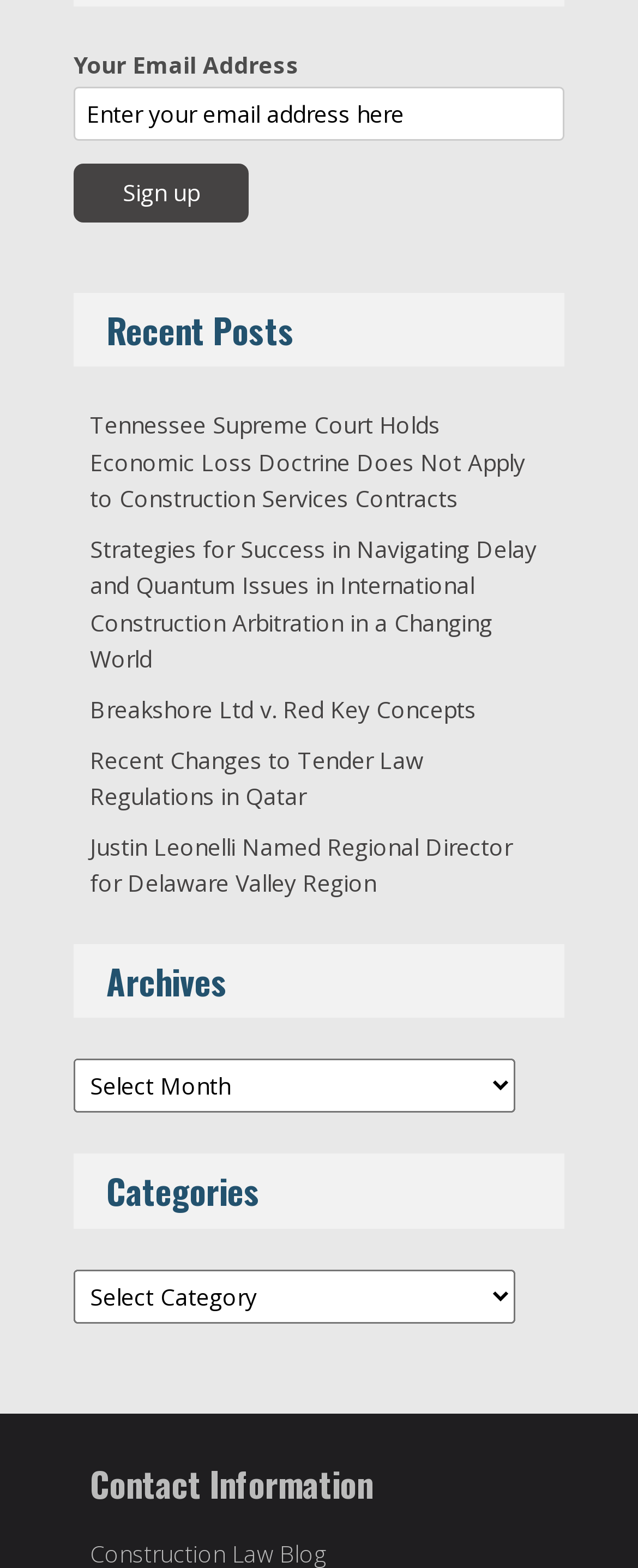What is the button below the textbox for?
Craft a detailed and extensive response to the question.

The button below the textbox is labeled 'Sign up', indicating that it is used to submit the email address entered in the textbox and complete the sign-up or subscription process.